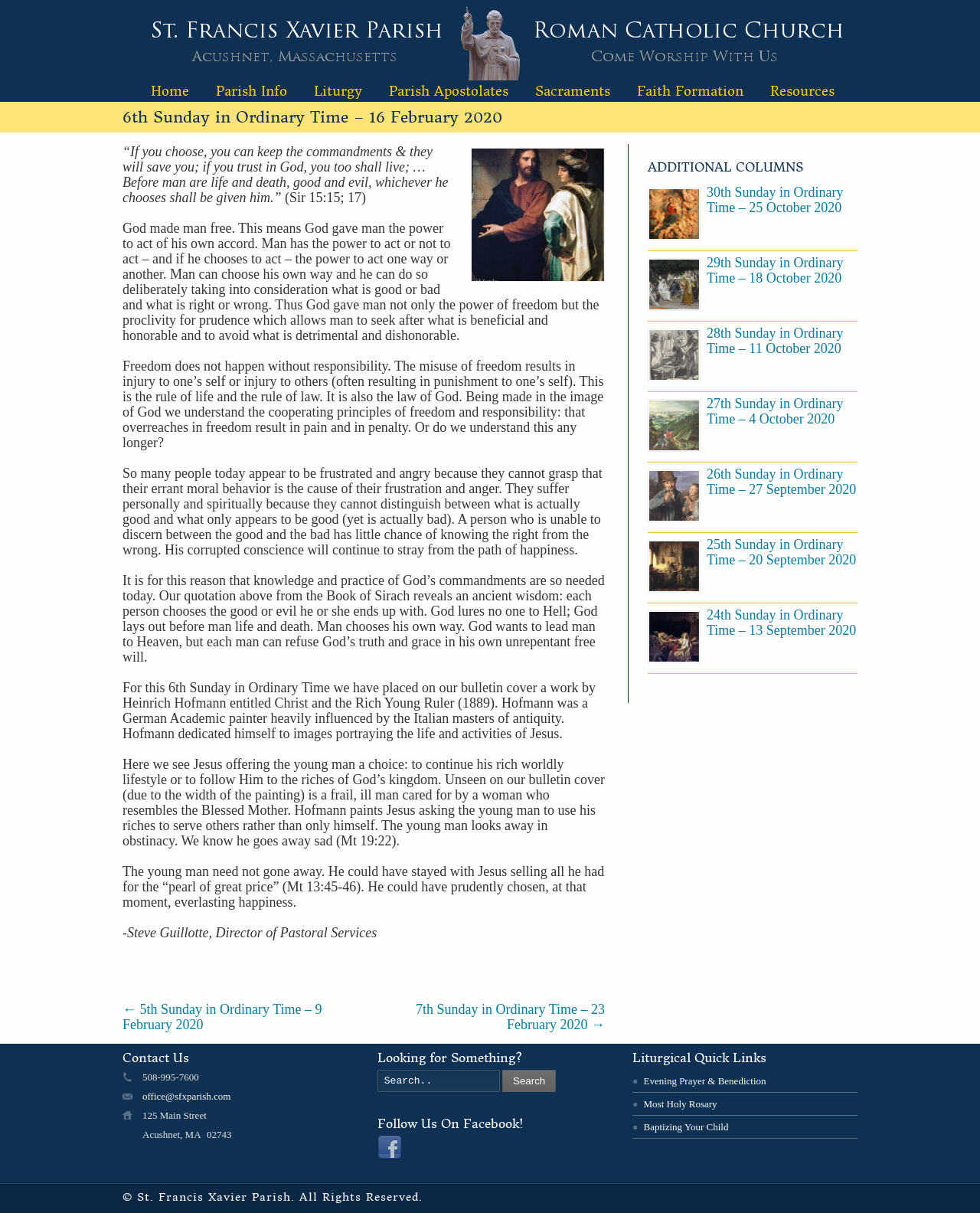Provide the bounding box coordinates, formatted as (top-left x, top-left y, bottom-right x, bottom-right y), with all values being floating point numbers between 0 and 1. Identify the bounding box of the UI element that matches the description: office@sfxparish.com

[0.125, 0.899, 0.235, 0.908]